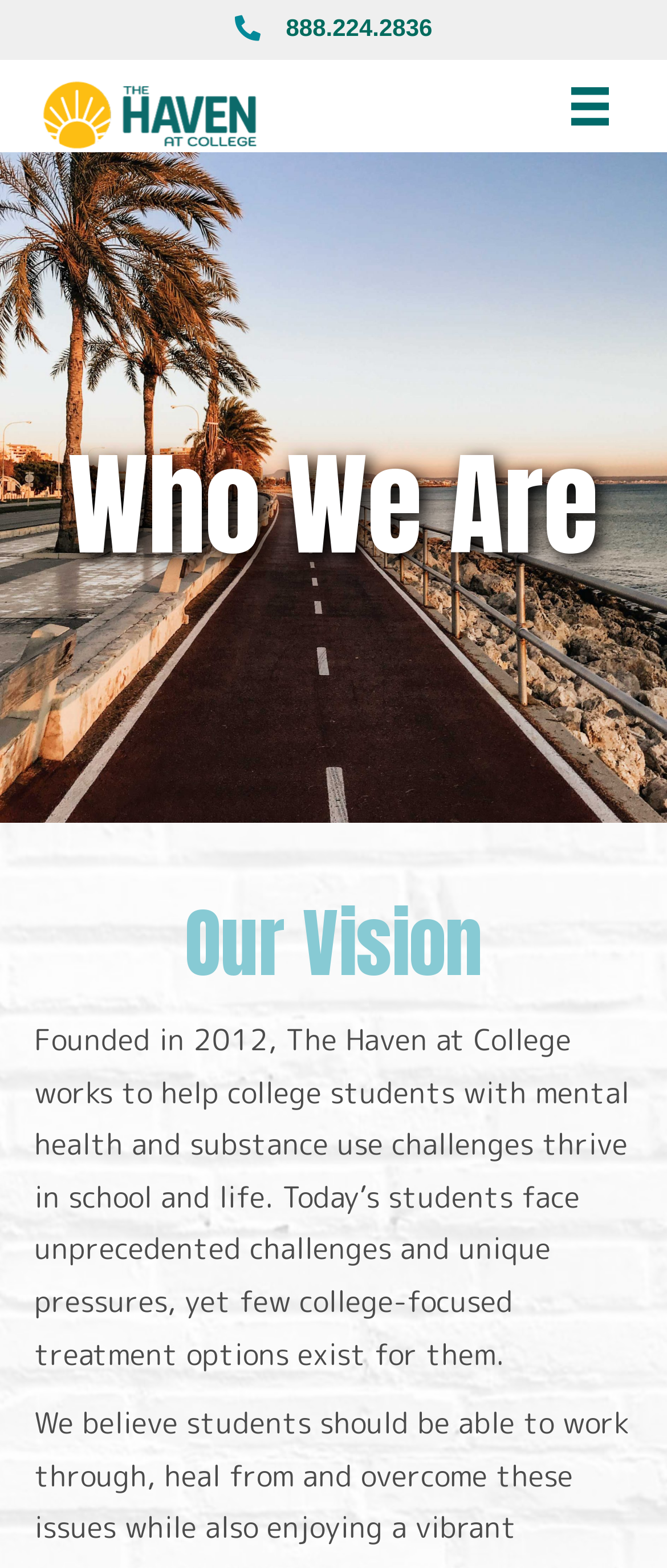Find the bounding box coordinates corresponding to the UI element with the description: "alt="haven-logo" title="haven-logo"". The coordinates should be formatted as [left, top, right, bottom], with values as floats between 0 and 1.

[0.051, 0.063, 0.399, 0.08]